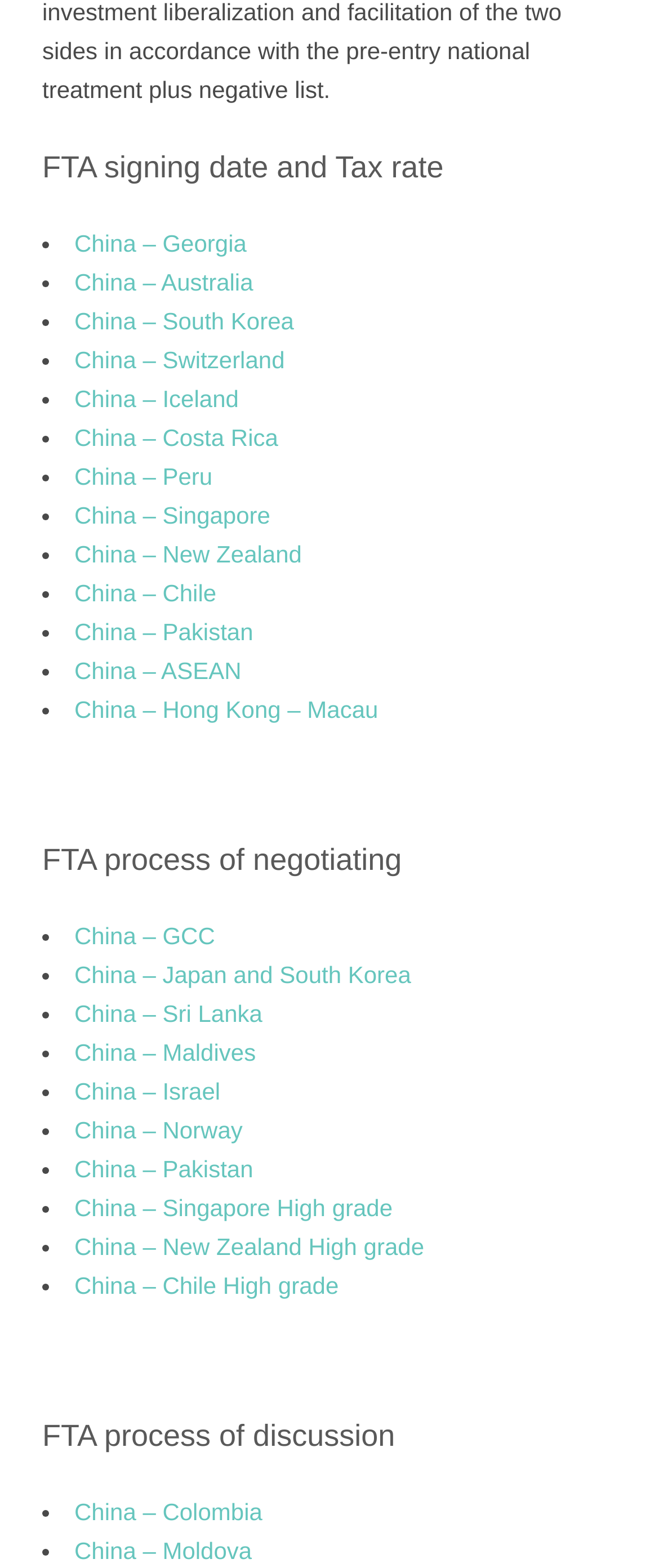Please locate the bounding box coordinates of the element that should be clicked to achieve the given instruction: "Click on China – Switzerland link".

[0.113, 0.221, 0.432, 0.238]